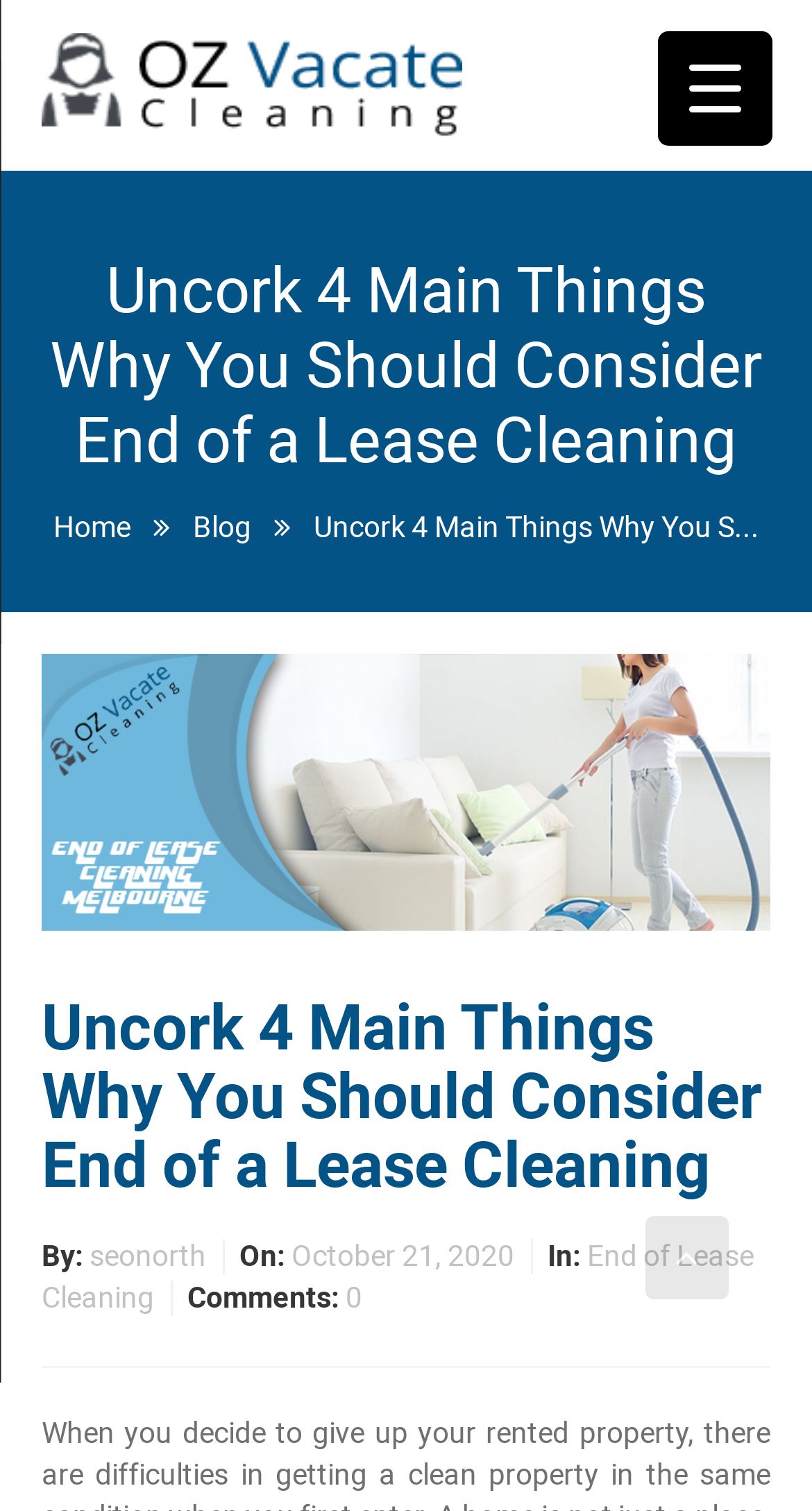Given the element description: "title="End of Lease cleaning Melbourne"", predict the bounding box coordinates of this UI element. The coordinates must be four float numbers between 0 and 1, given as [left, top, right, bottom].

[0.051, 0.512, 0.949, 0.535]